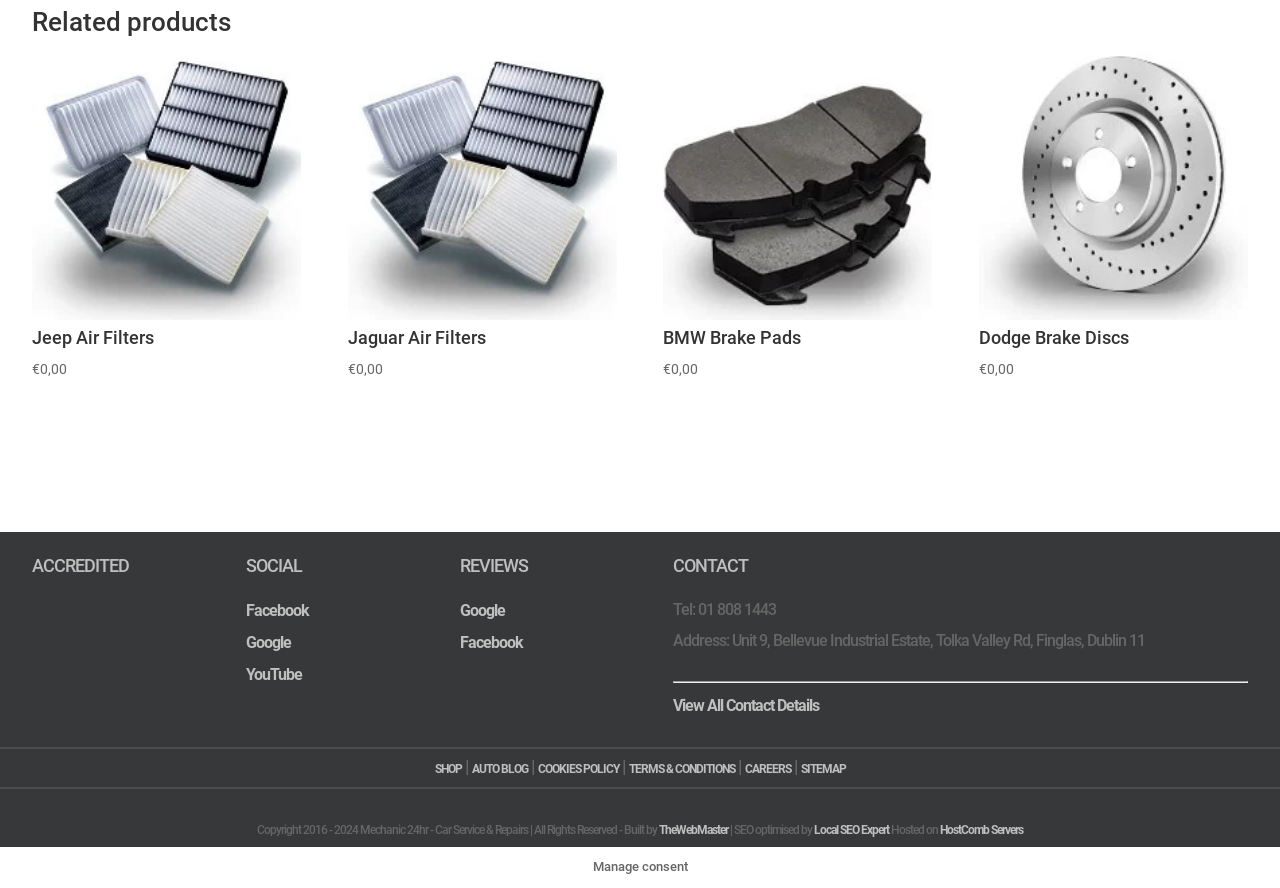Please specify the bounding box coordinates for the clickable region that will help you carry out the instruction: "Go to shop".

[0.339, 0.858, 0.361, 0.874]